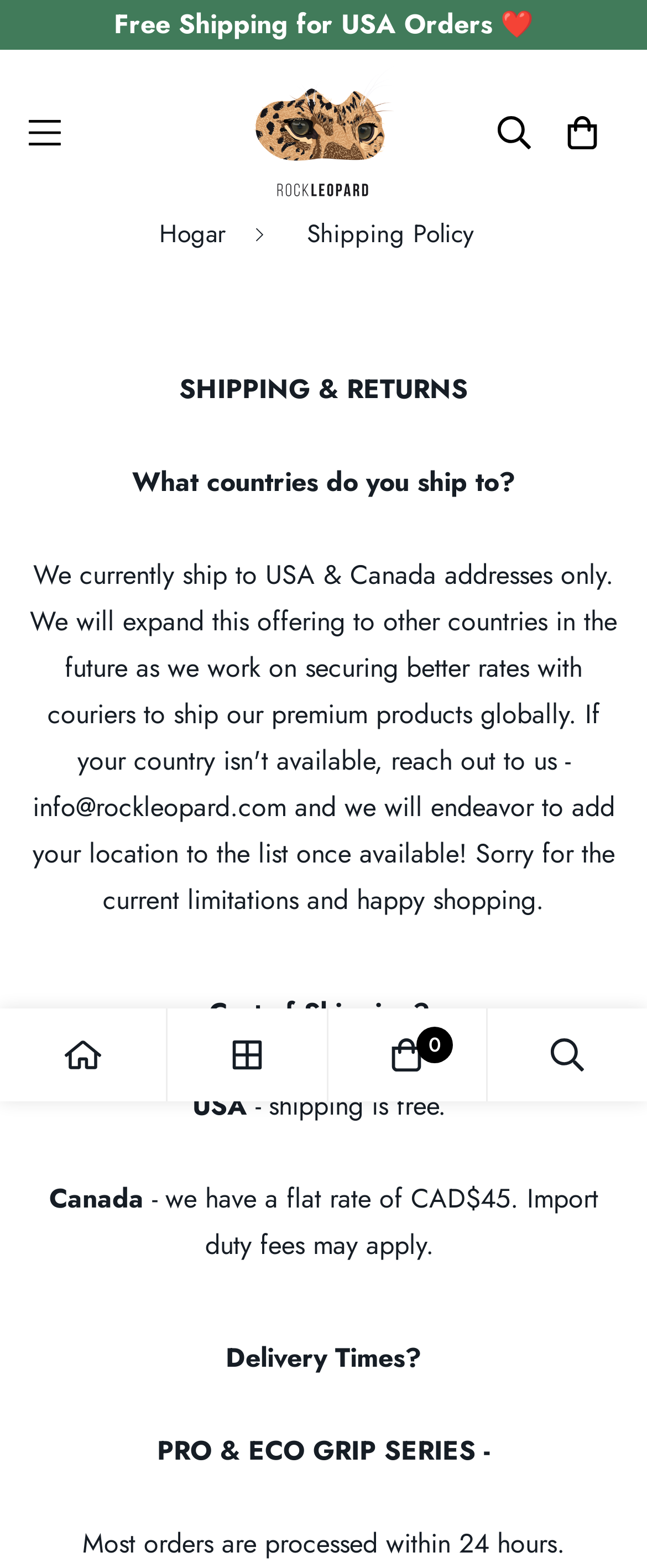Is shipping free for USA orders?
Using the information from the image, give a concise answer in one word or a short phrase.

Yes